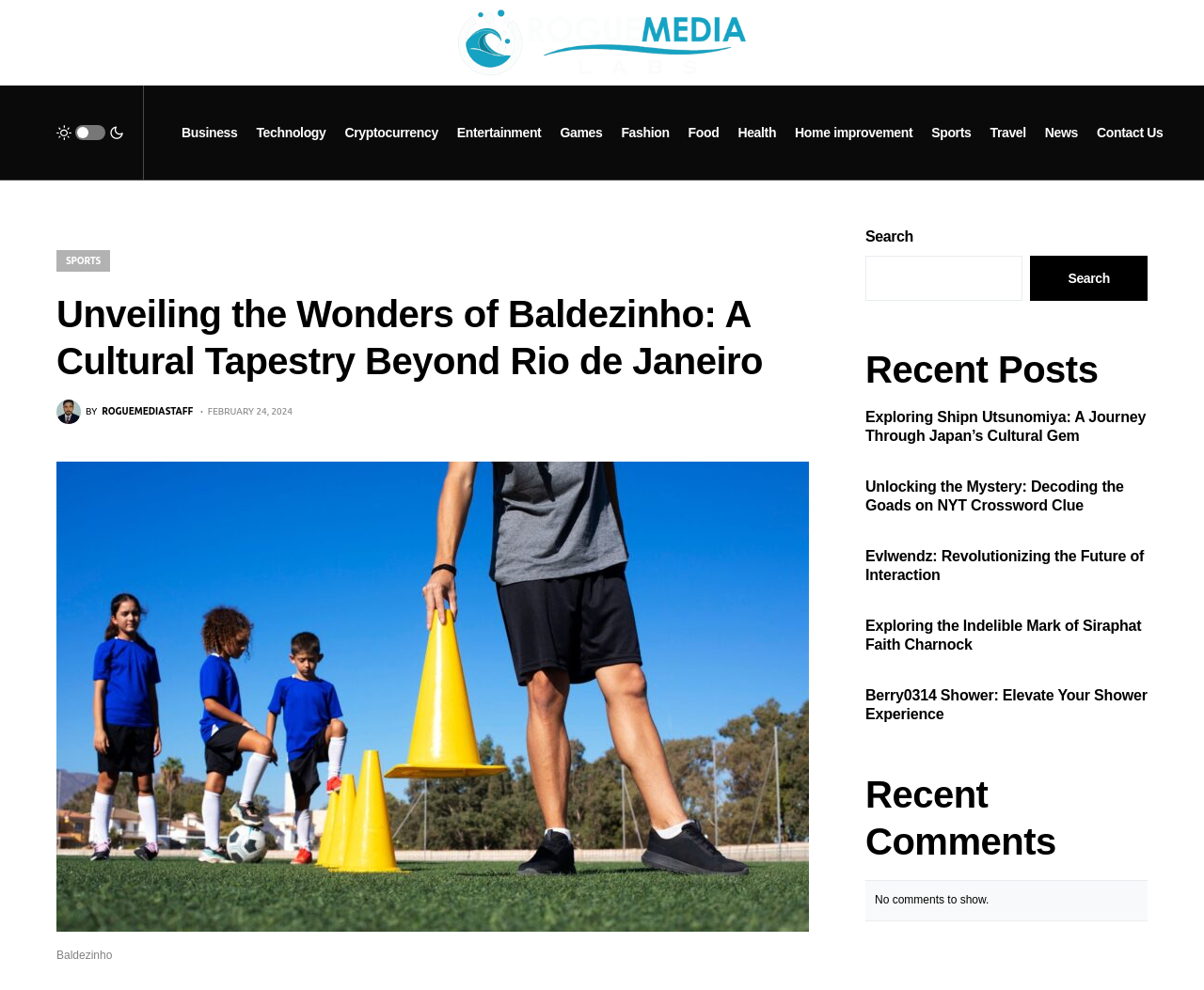Find the bounding box coordinates for the element that must be clicked to complete the instruction: "Click the Rogue Media Labs logo". The coordinates should be four float numbers between 0 and 1, indicated as [left, top, right, bottom].

[0.38, 0.009, 0.62, 0.076]